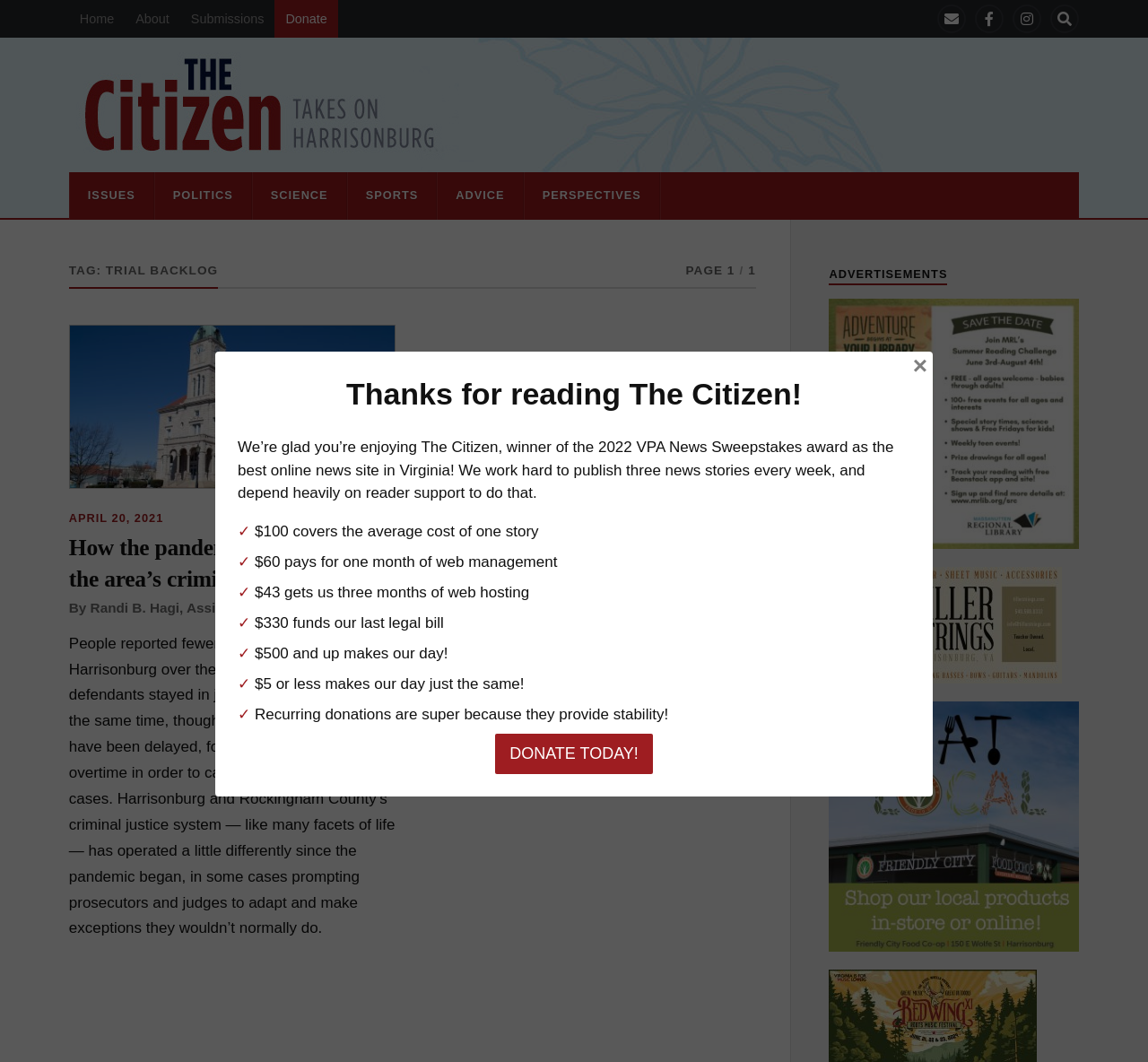What is the award won by The Citizen?
Please answer using one word or phrase, based on the screenshot.

2022 VPA News Sweepstakes award